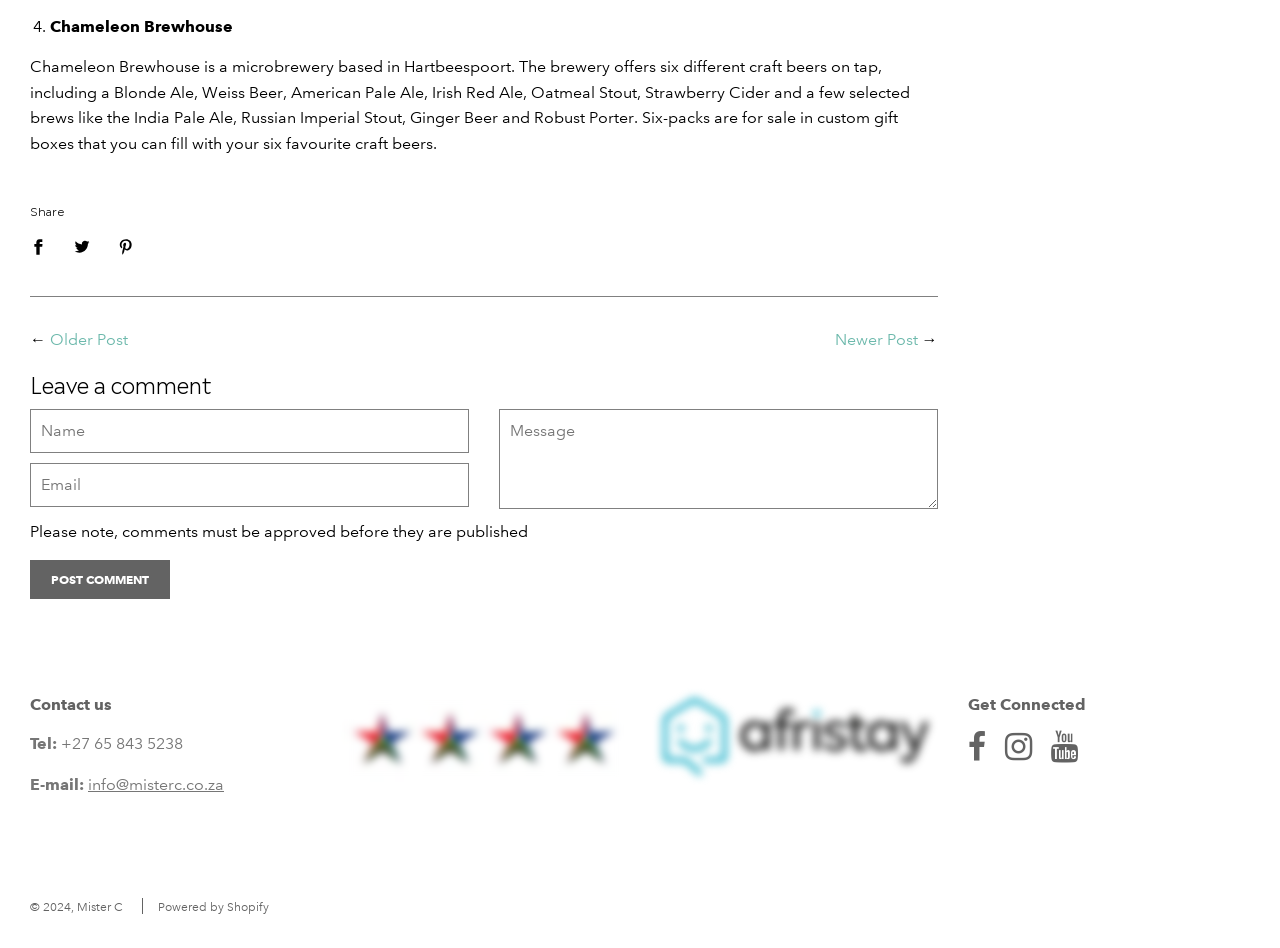Please identify the bounding box coordinates of the element that needs to be clicked to execute the following command: "Leave a comment". Provide the bounding box using four float numbers between 0 and 1, formatted as [left, top, right, bottom].

[0.023, 0.387, 0.166, 0.42]